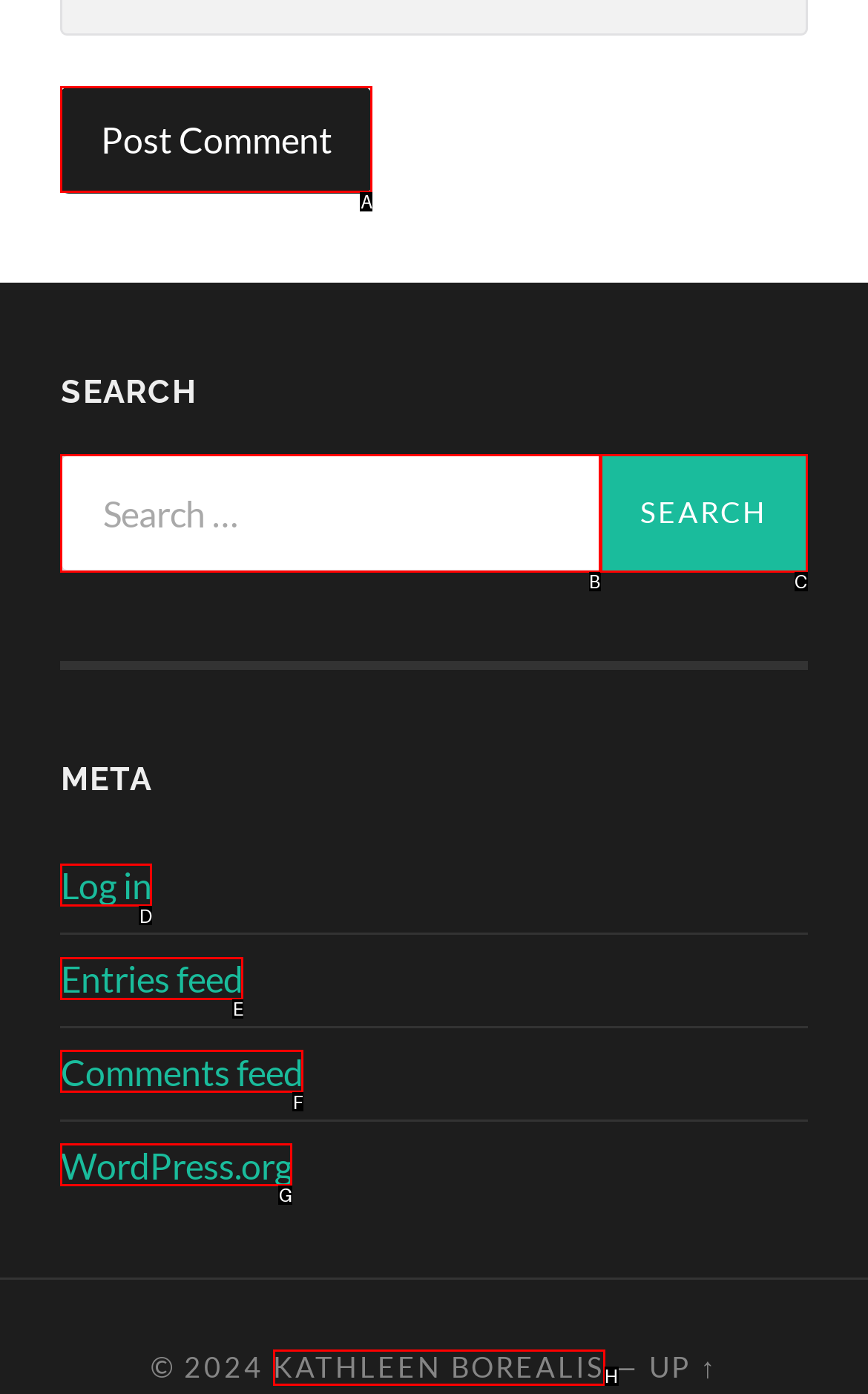Which lettered option should be clicked to perform the following task: Post a comment
Respond with the letter of the appropriate option.

A